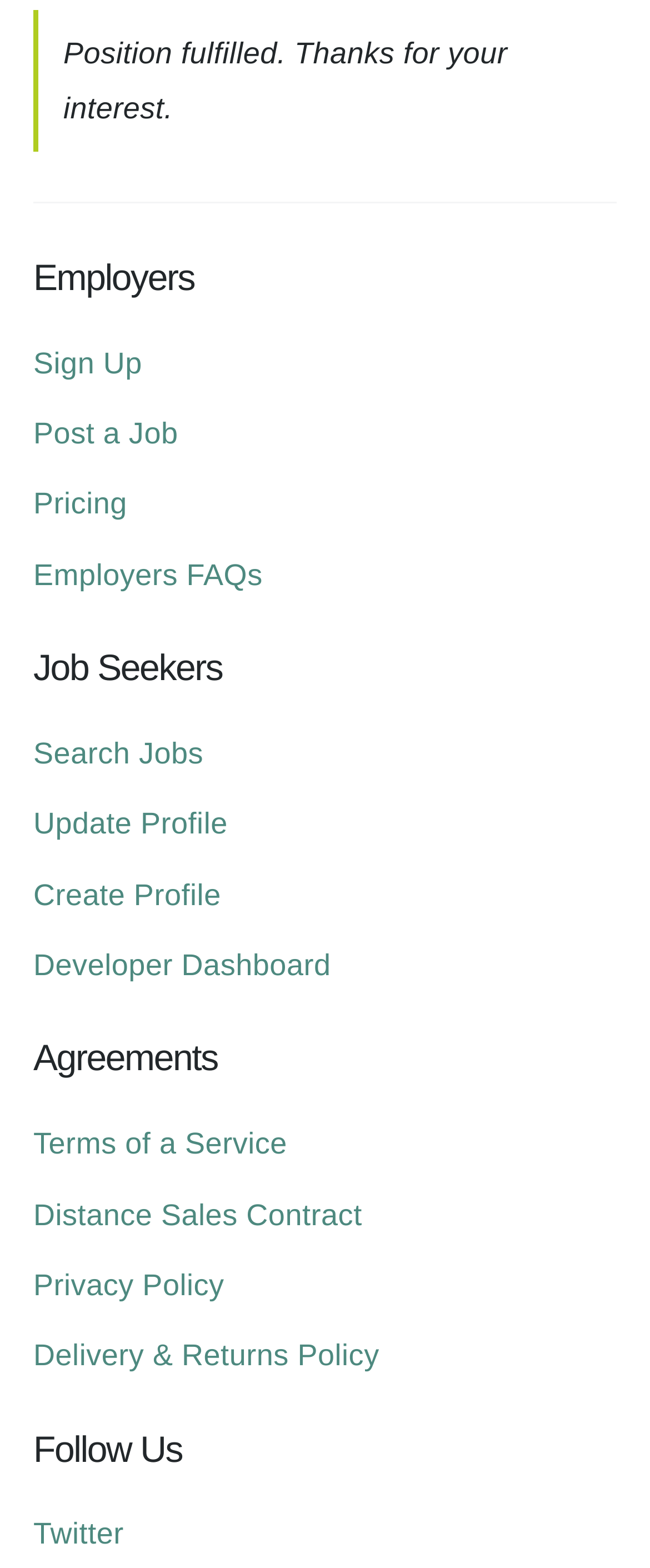What can employers do on this website?
Offer a detailed and exhaustive answer to the question.

The options available to employers on this website can be determined by looking at the DescriptionListTerm elements under the 'Employers' heading, which contain links to 'Sign Up', 'Post a Job', 'Pricing', and 'Employers FAQs'.